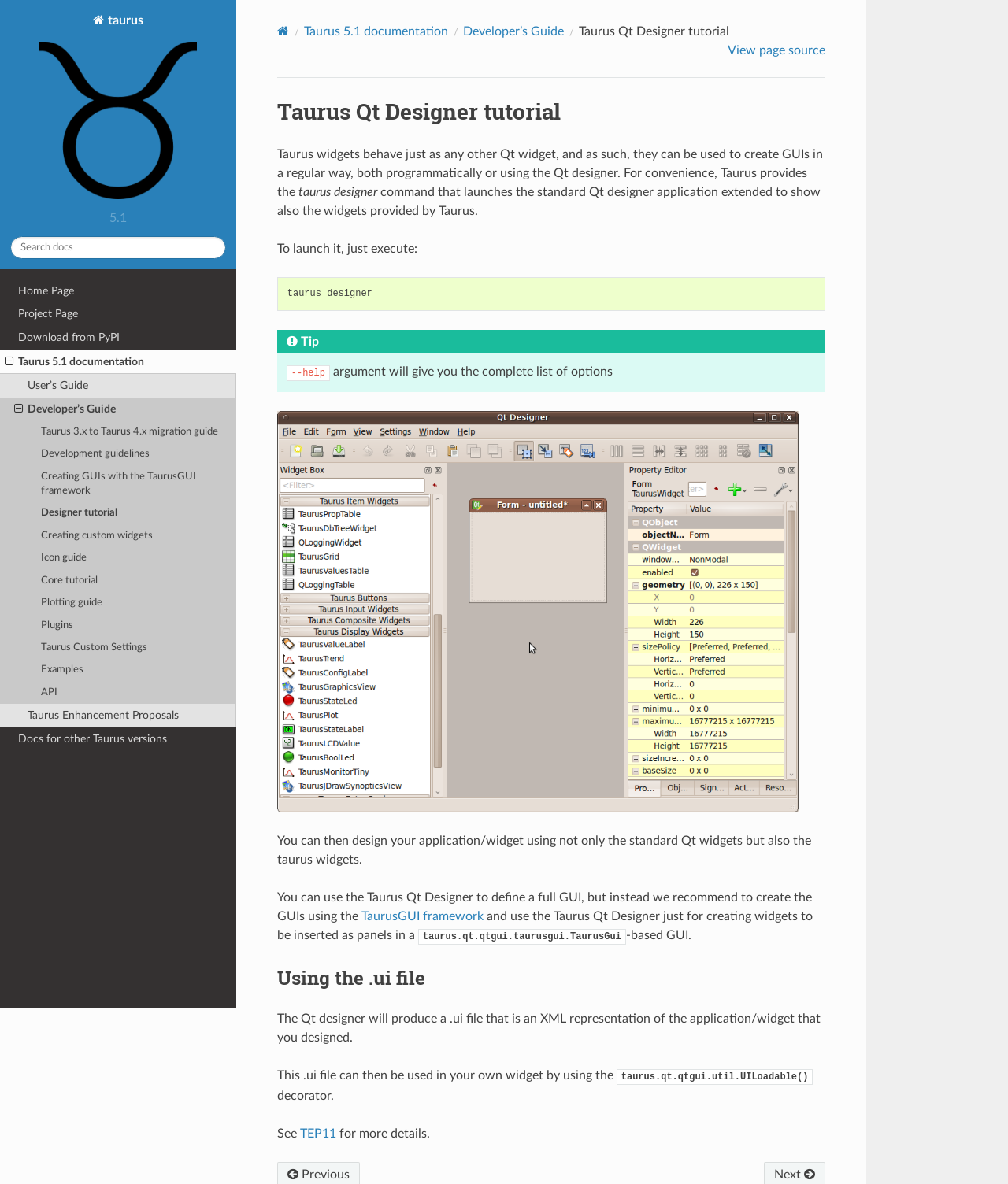What is the logo of Taurus?
Please provide an in-depth and detailed response to the question.

The logo of Taurus can be found at the top left corner of the webpage, which is an image element with the text 'Logo'.